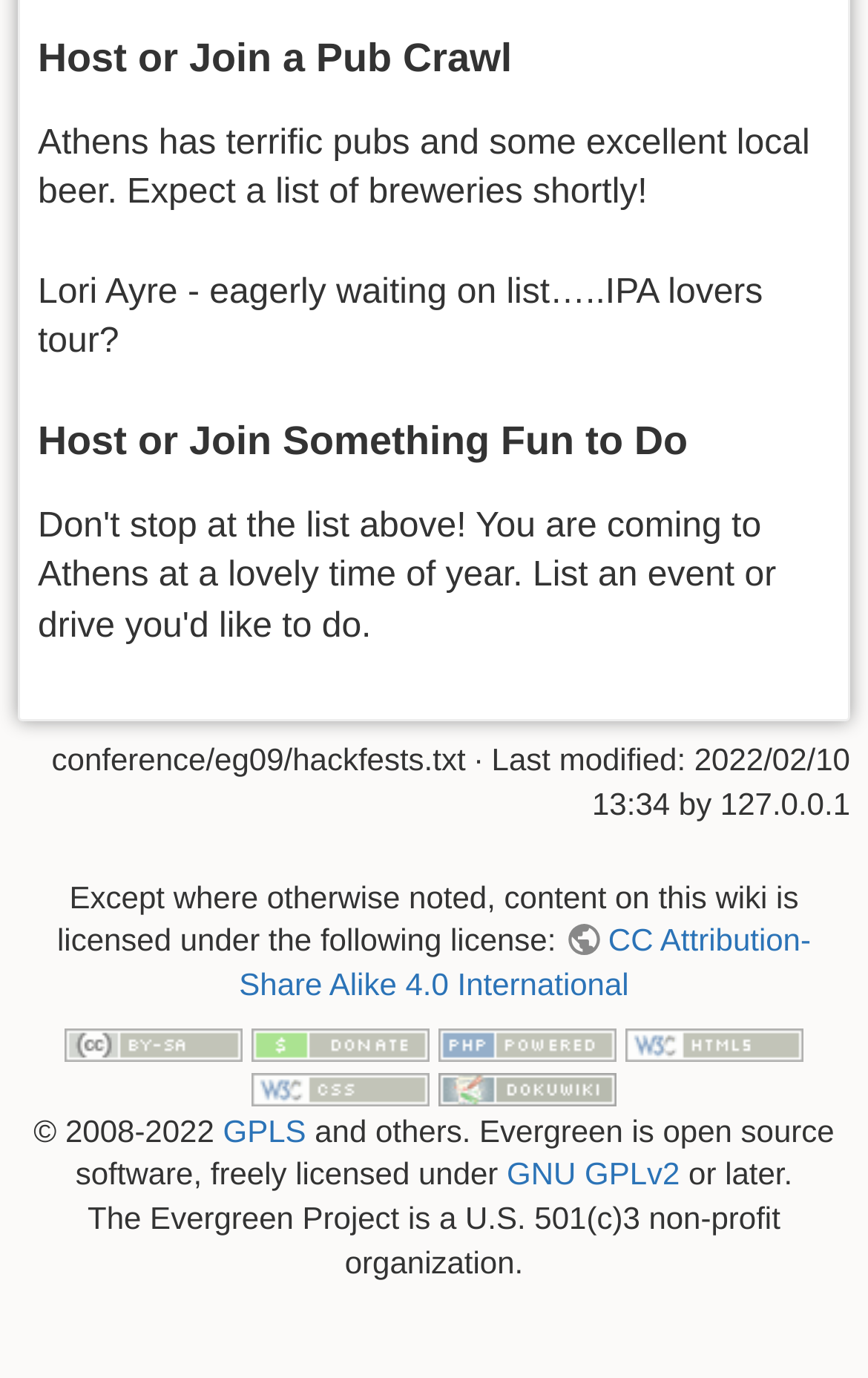Please give a short response to the question using one word or a phrase:
What is the license of the content on this wiki?

CC Attribution-Share Alike 4.0 International